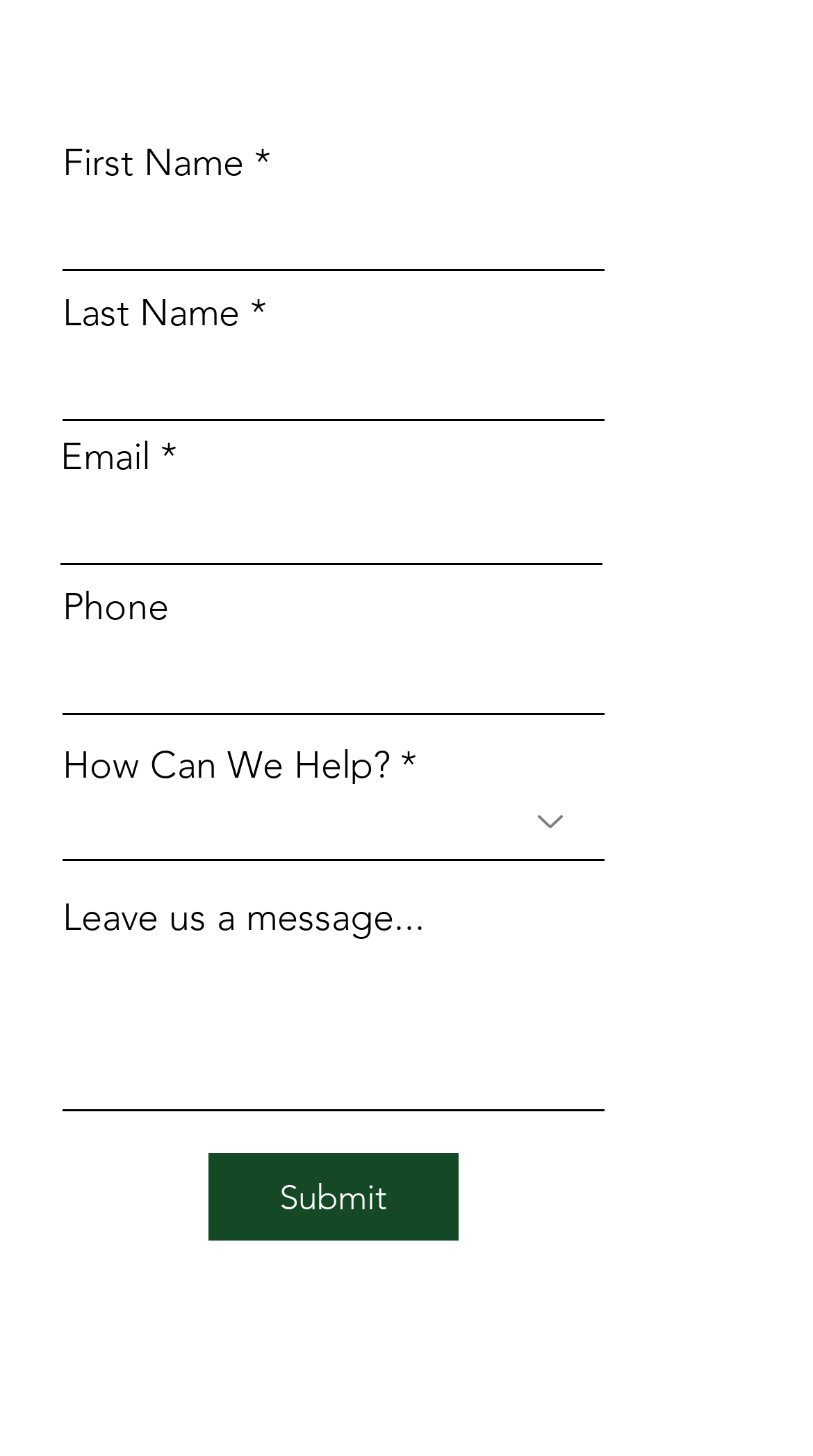What is the button at the bottom of the form for?
Using the image provided, answer with just one word or phrase.

Submitting the form